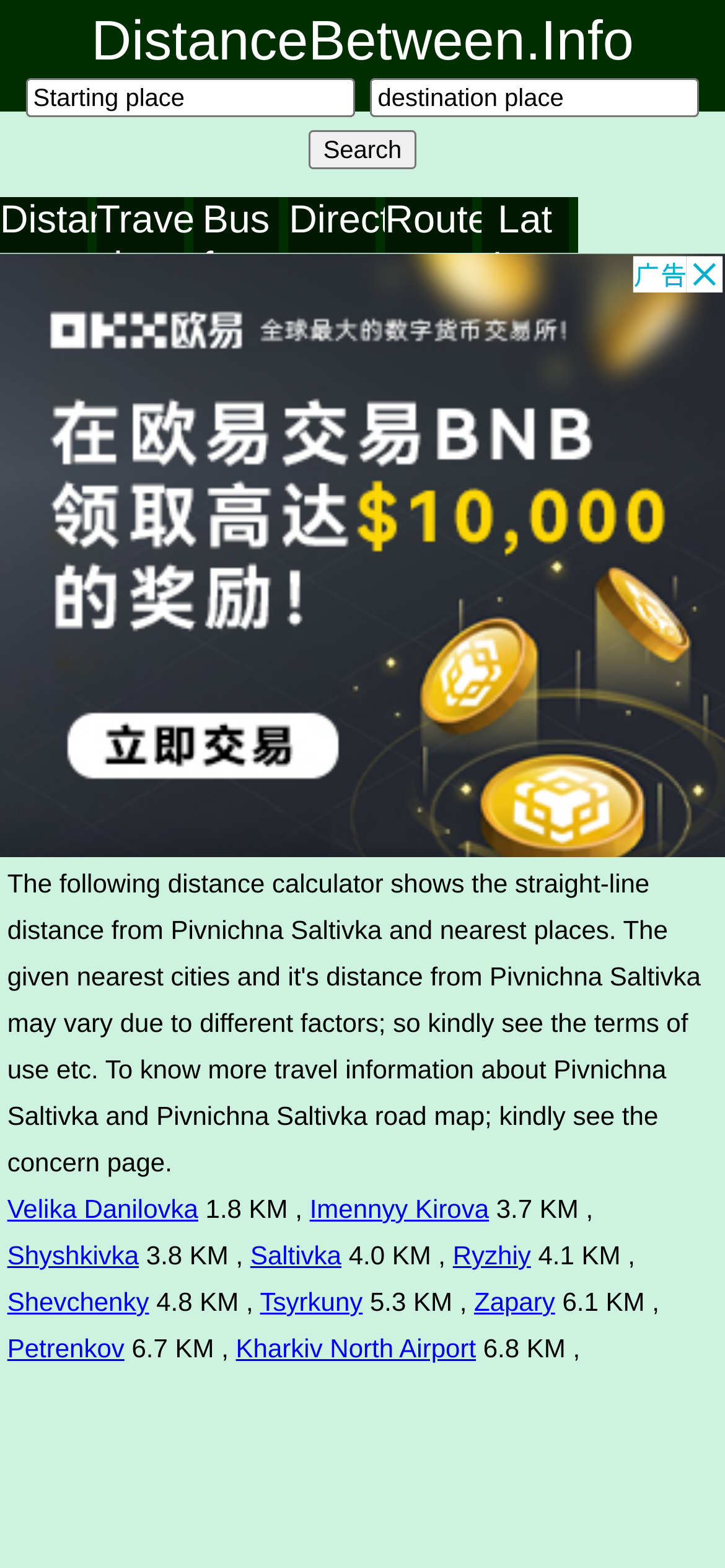Pinpoint the bounding box coordinates of the area that must be clicked to complete this instruction: "Enter destination place".

[0.511, 0.05, 0.965, 0.075]